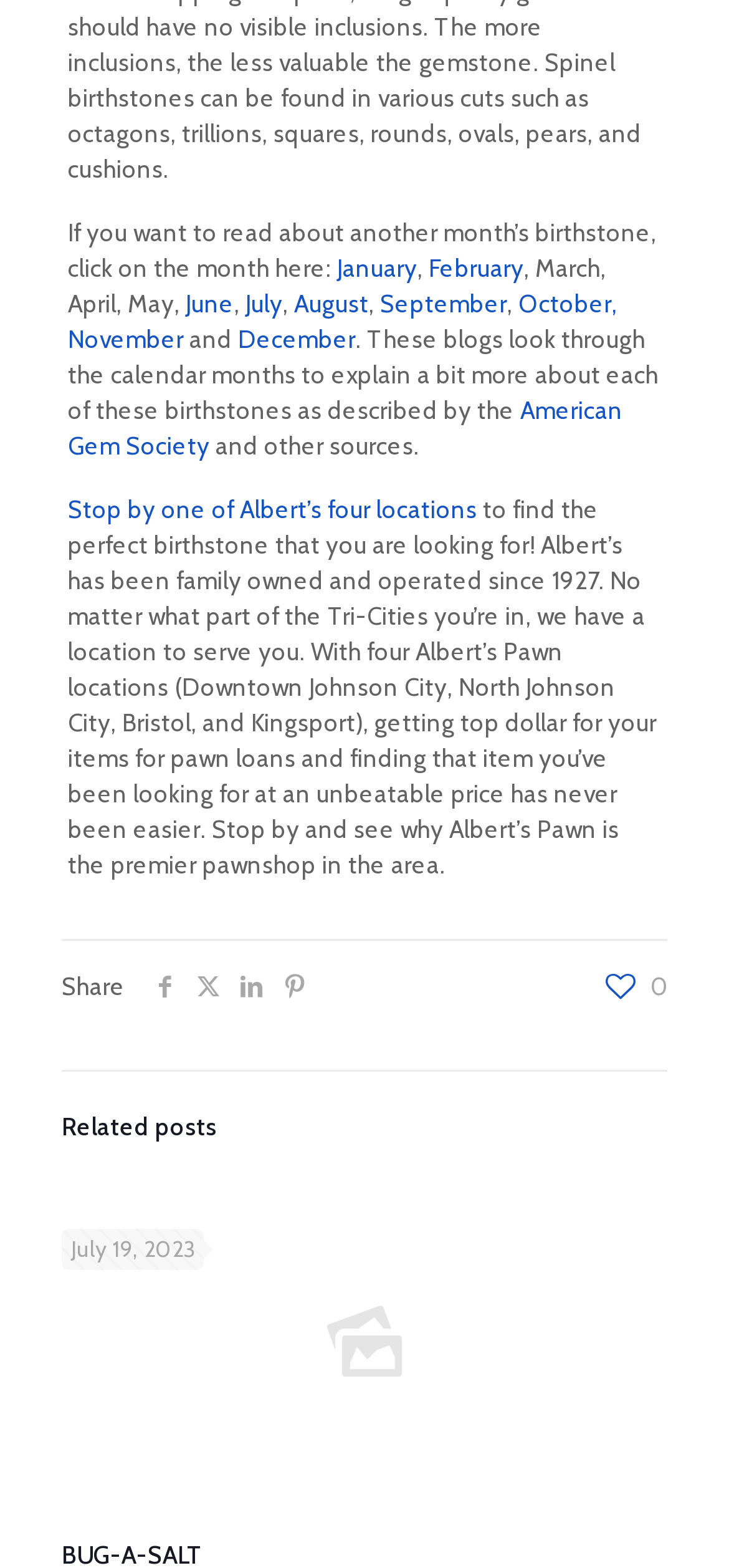Identify the bounding box of the UI element that matches this description: "Stop by one of".

[0.093, 0.315, 0.329, 0.334]